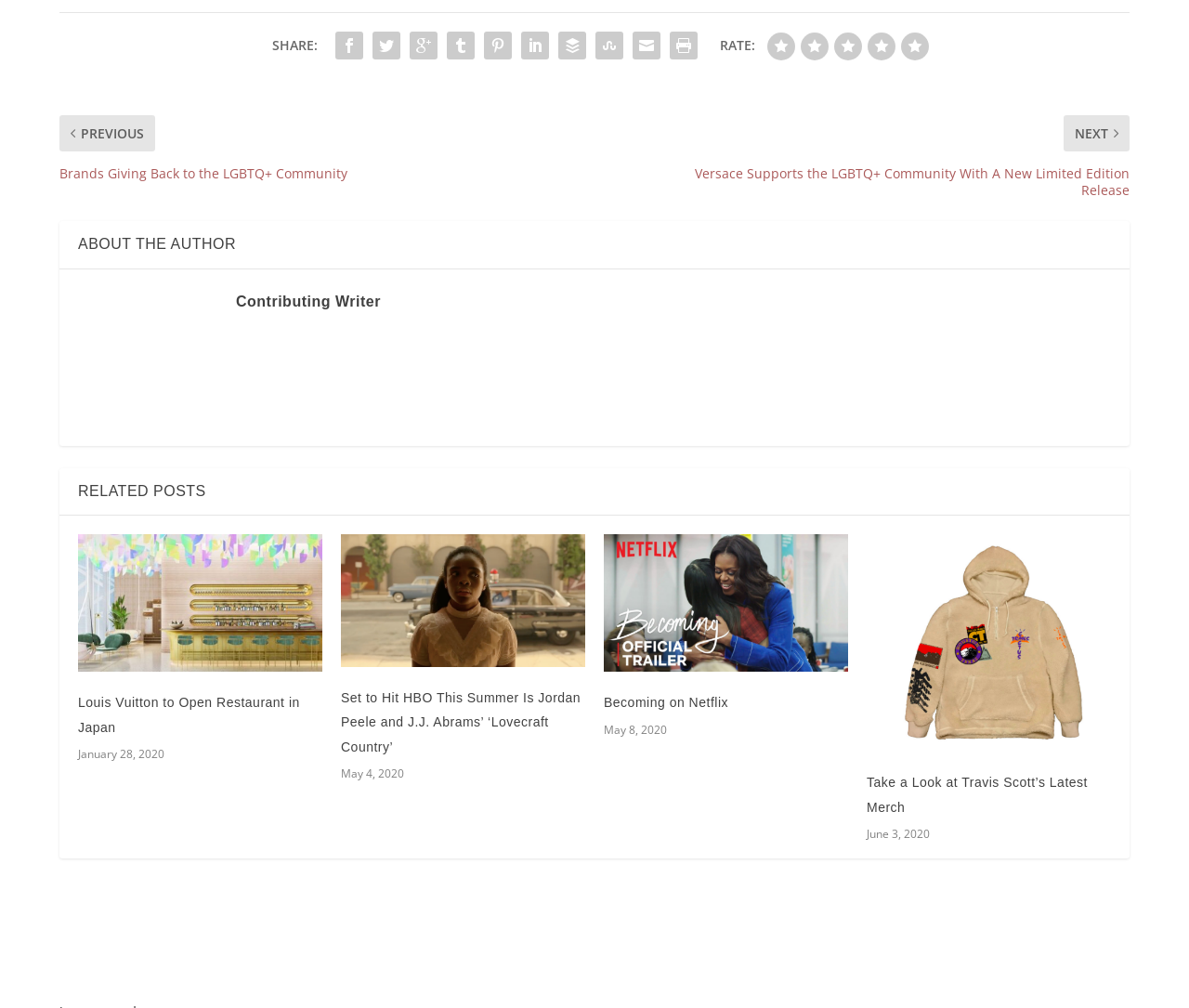Identify the bounding box coordinates for the UI element mentioned here: "Contributing Writer". Provide the coordinates as four float values between 0 and 1, i.e., [left, top, right, bottom].

[0.198, 0.292, 0.32, 0.307]